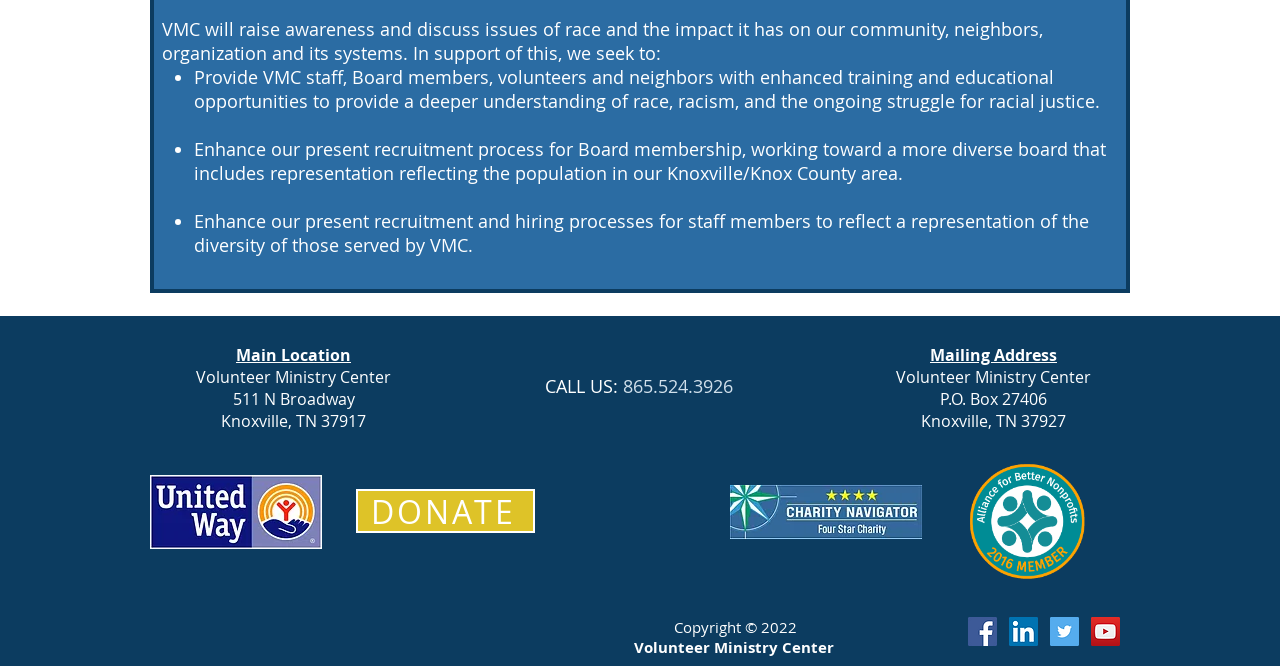What is the purpose of the 'DONATE' link?
Based on the image, provide a one-word or brief-phrase response.

To donate to VMC